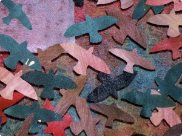Describe all the elements and aspects of the image comprehensively.

This vibrant image showcases a collection of intricately cut-out shapes resembling birds, arranged in a dynamic pattern against a rich, textured background. The birds, crafted from various materials, exhibit a range of earthy tones—ranging from deep greens to warm browns and subtle reds—evoking a sense of organic beauty and connection to the natural world. The varied coloration and shapes create a striking contrast with the muted, abstract backdrop, filled with hints of red and orange hues, enhancing the overall visual interest. This piece captures the essence of a reflective artistic practice, likely inspired by themes of nature and heritage, and emphasizes the artist’s exploration of form and color in their recent work.